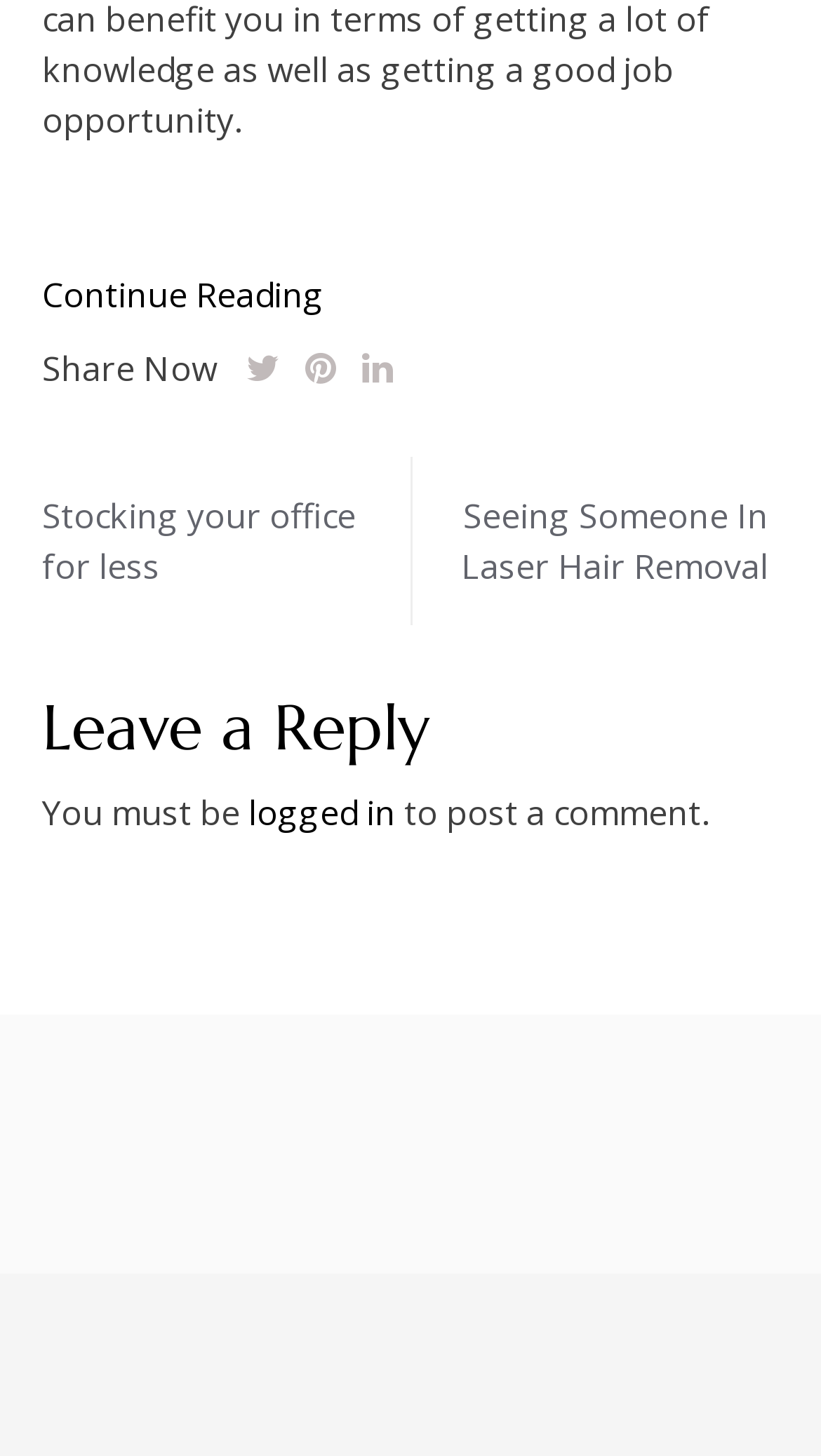Utilize the information from the image to answer the question in detail:
What is the purpose of the 'Leave a Reply' section?

The 'Leave a Reply' section is a heading that indicates a section where users can input their comments. The text below it says 'You must be logged in to post a comment', which suggests that users need to log in to leave a comment. Therefore, the purpose of this section is to allow users to post a comment.